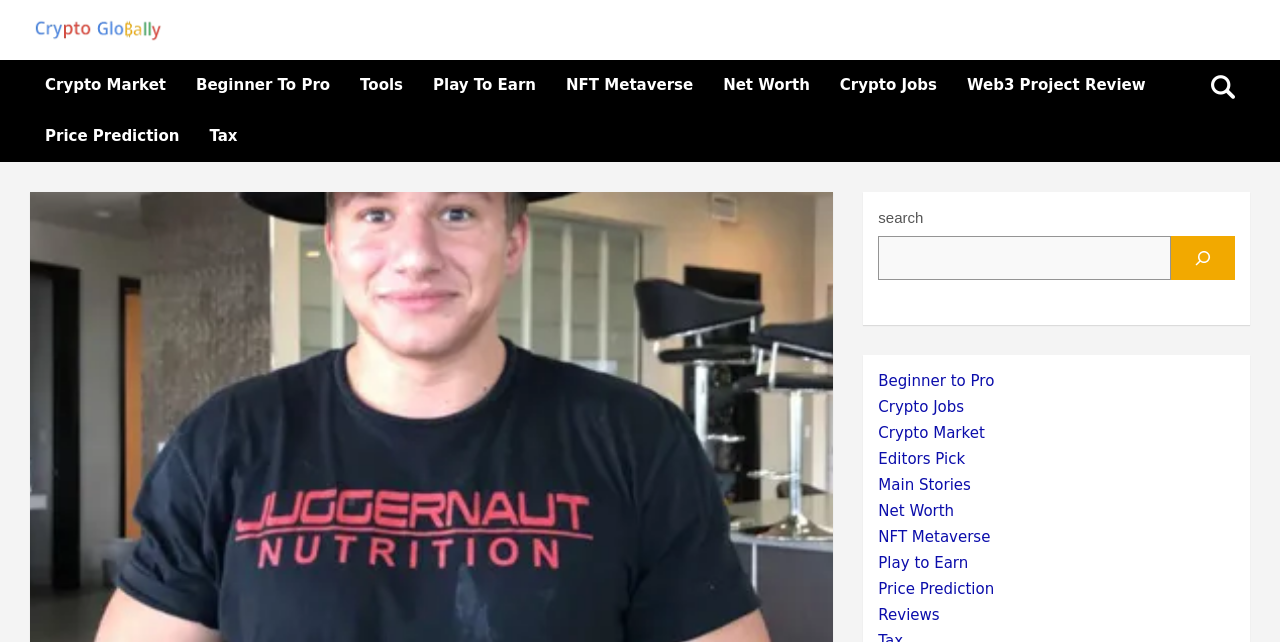Using the information in the image, could you please answer the following question in detail:
What are the main categories on the website?

I found the main categories by looking at the links on the top navigation bar. These links include 'Crypto Market', 'Beginner To Pro', 'Tools', 'Play To Earn', 'NFT Metaverse', 'Net Worth', and others, which suggest that they are the main categories on the website.